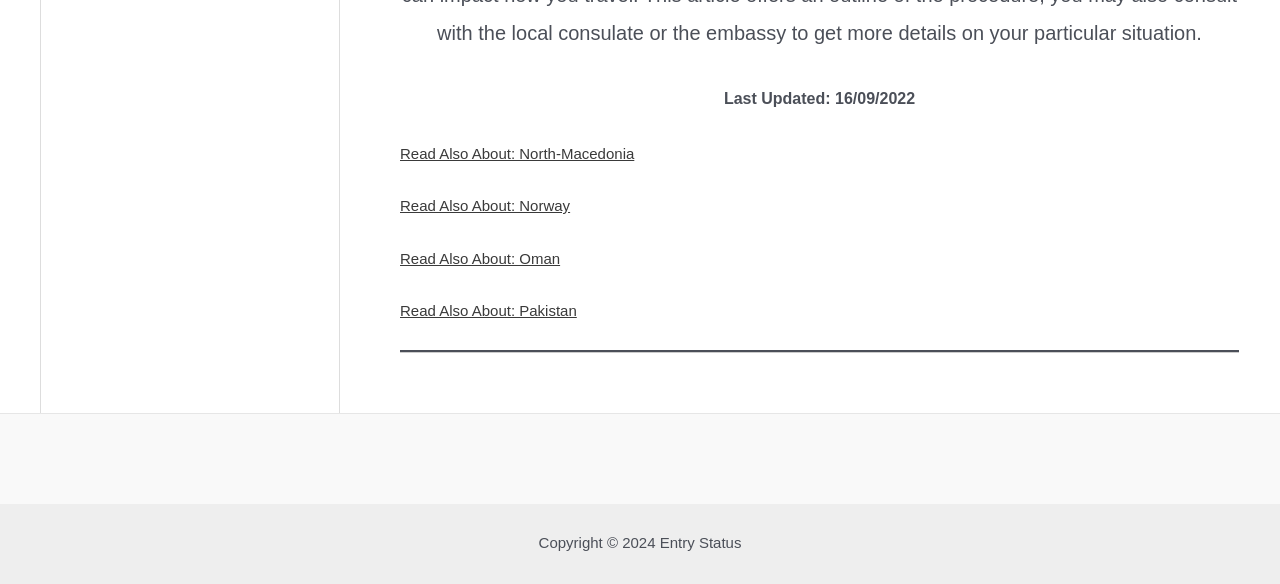What is the position of the 'Read Also About' links? Analyze the screenshot and reply with just one word or a short phrase.

above the separator